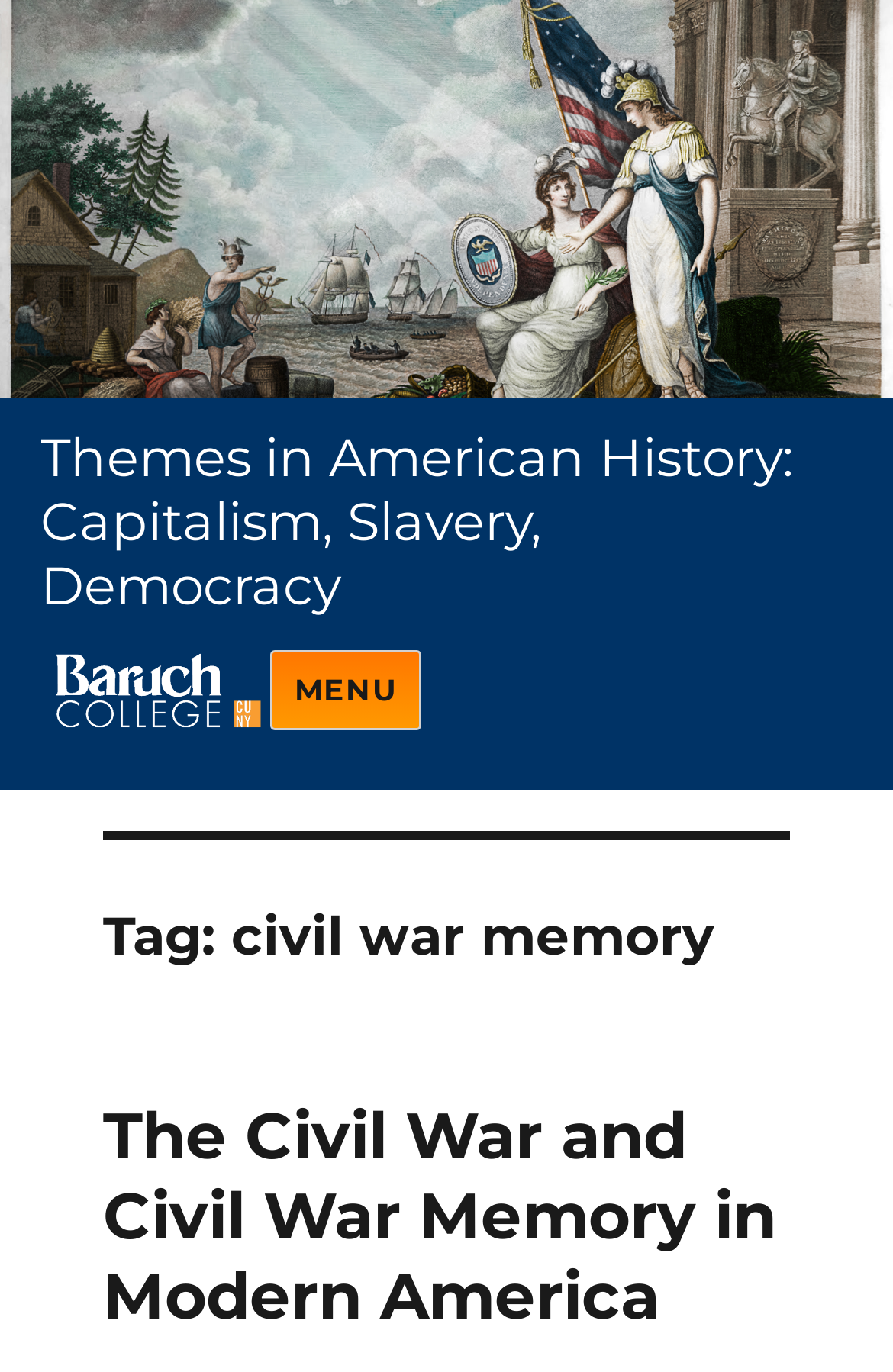Provide an in-depth caption for the webpage.

The webpage is about "civil war memory" and its relation to American History, specifically focusing on themes such as Capitalism, Slavery, and Democracy. 

At the top of the page, there is a prominent link and image with the title "Themes in American History: Capitalism, Slavery, Democracy", which spans the entire width of the page. 

Below this title, there is a smaller link with the same title, followed by a Baruch College logo, which is positioned to the left of a "MENU" button. The "MENU" button is not expanded and controls two navigation menus: site-navigation and social-navigation.

Further down the page, there is a header section with a heading that reads "Tag: civil war memory". Below this, there is another header section with a more detailed heading that reads "The Civil War and Civil War Memory in Modern America". This heading is accompanied by a link with the same title, which is positioned to the right of the heading.